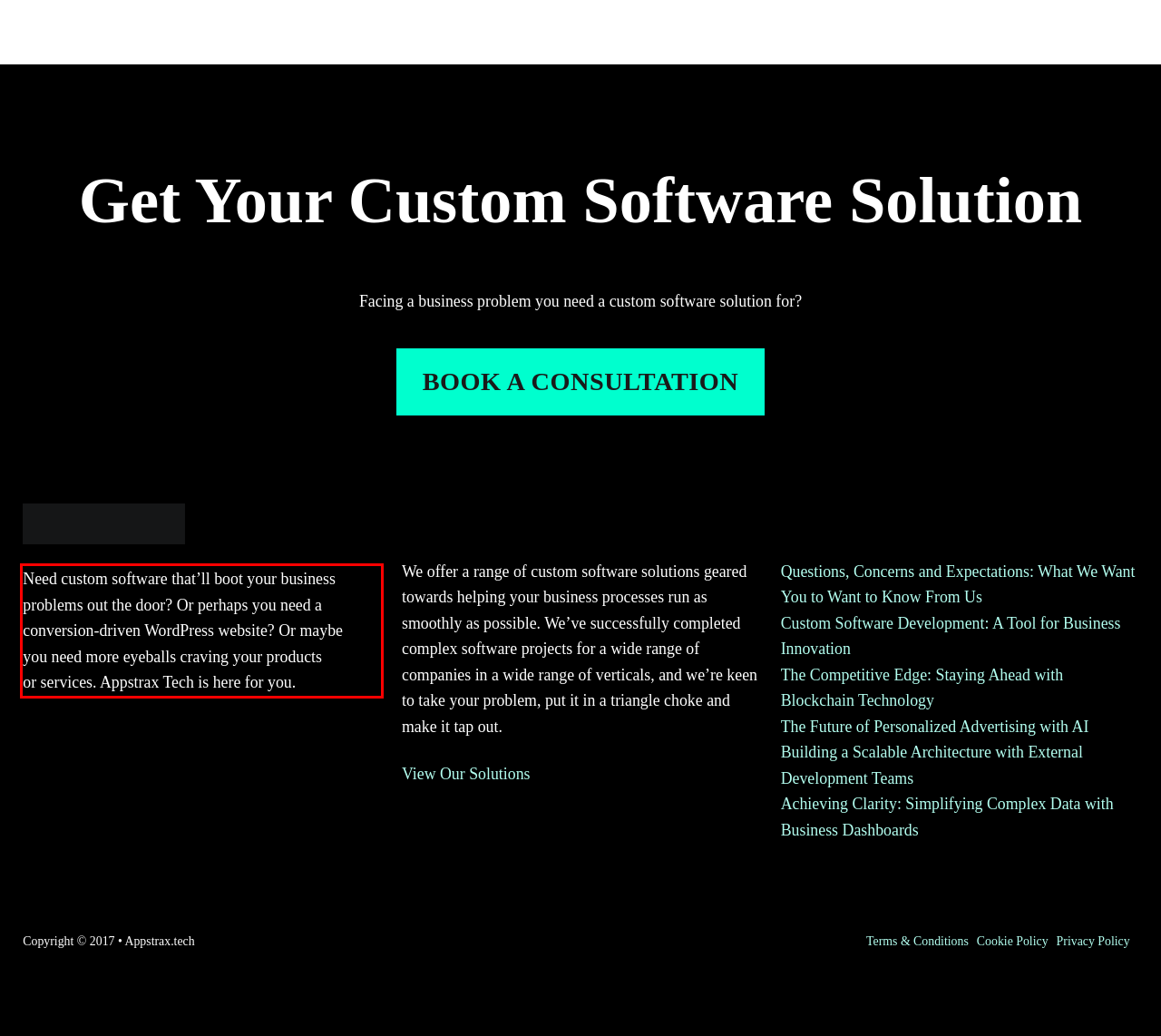Analyze the screenshot of the webpage and extract the text from the UI element that is inside the red bounding box.

Need custom software that’ll boot your business problems out the door? Or perhaps you need a conversion-driven WordPress website? Or maybe you need more eyeballs craving your products or services. Appstrax Tech is here for you.